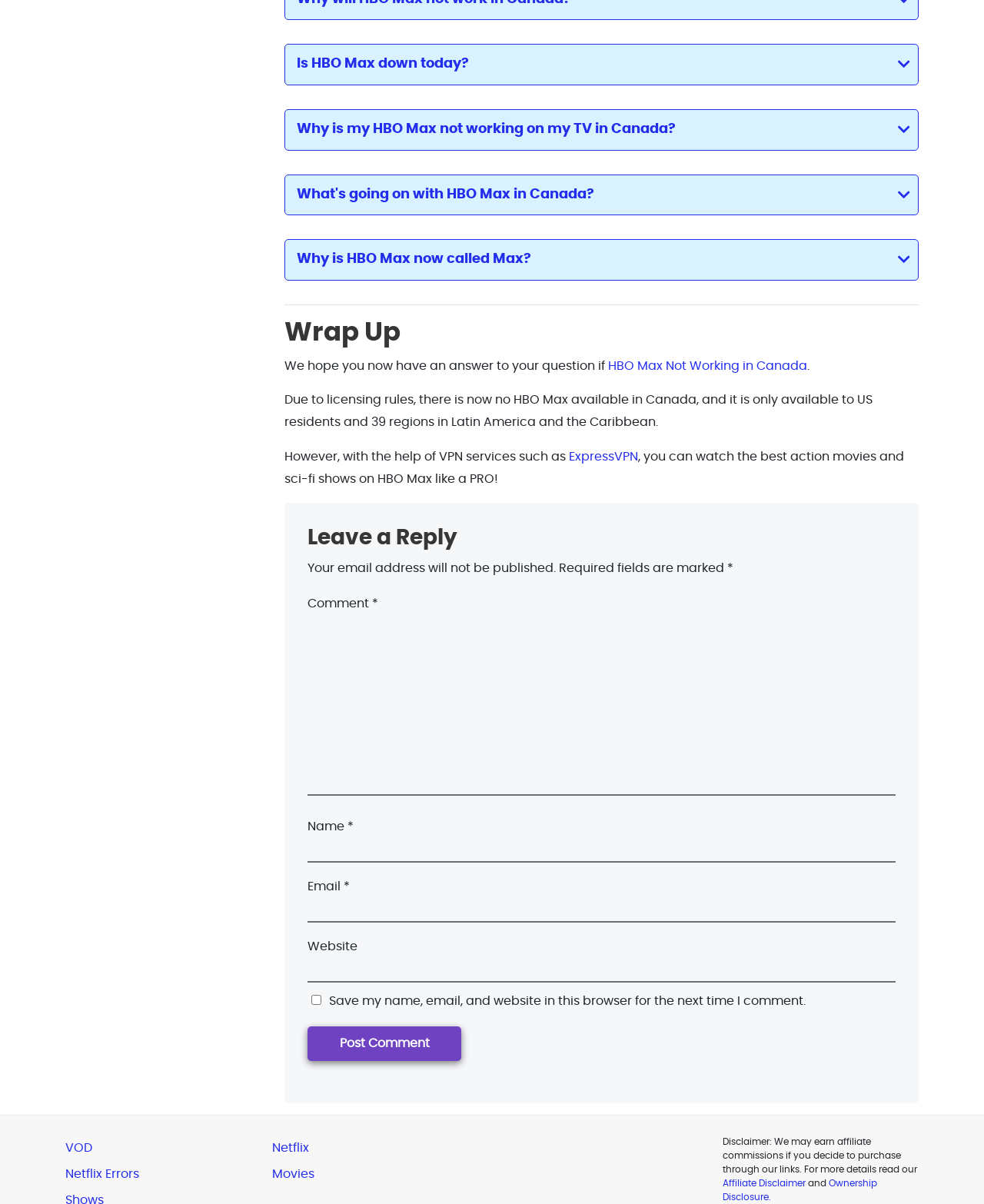Can you specify the bounding box coordinates of the area that needs to be clicked to fulfill the following instruction: "Click on the 'ExpressVPN' link"?

[0.578, 0.374, 0.648, 0.384]